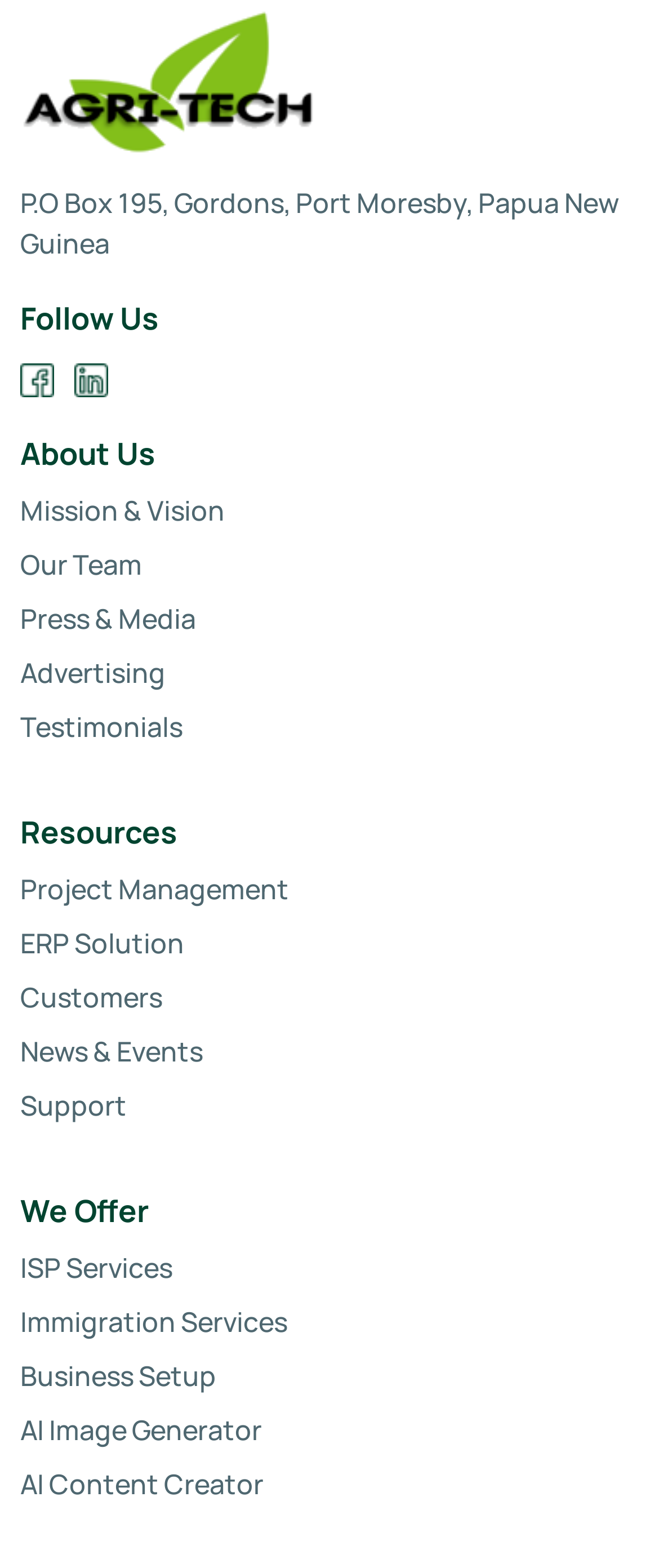What is the address of the company?
Please answer the question as detailed as possible.

The address of the company is written in a static text element below the company name, providing the postal address and location.